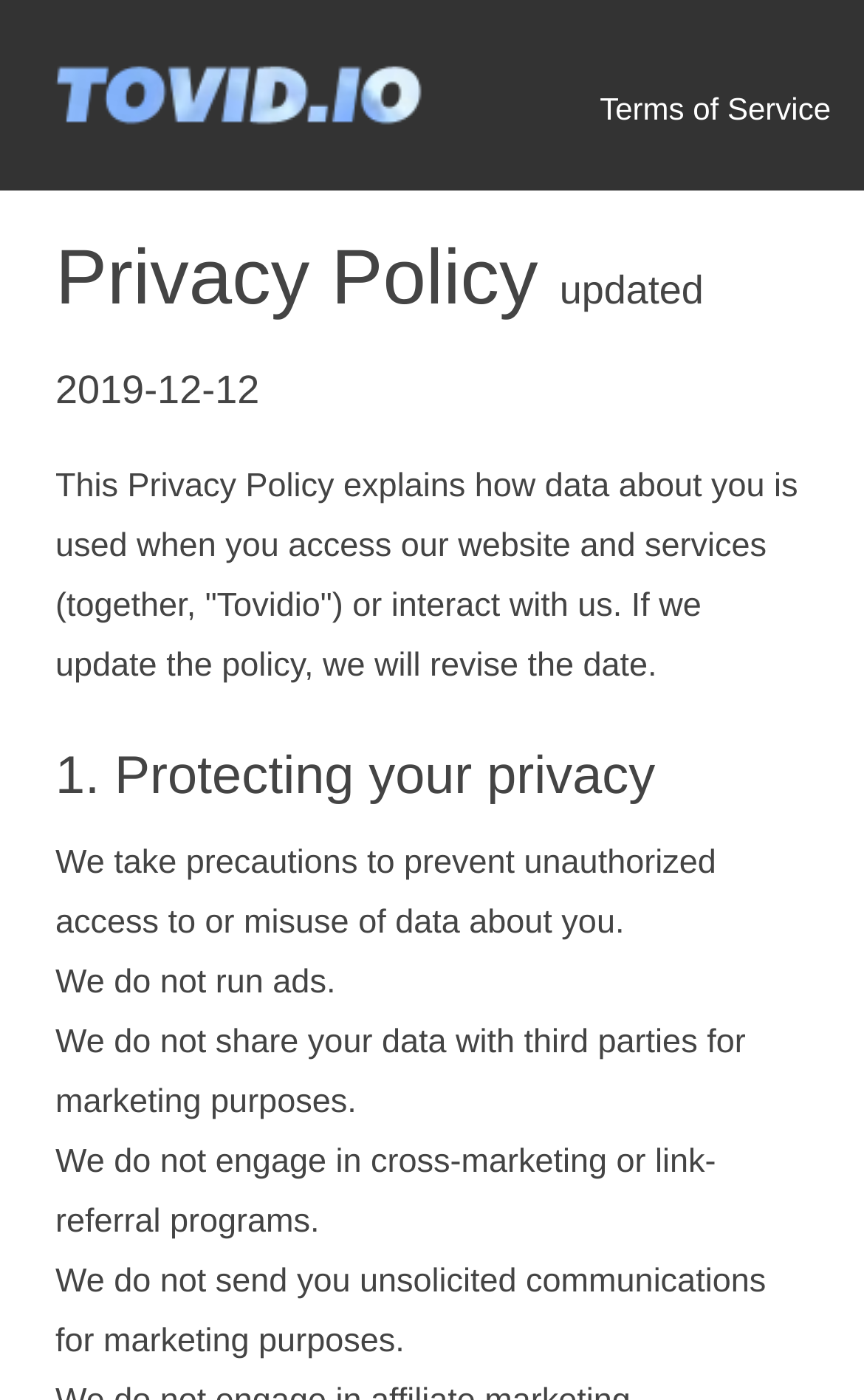Answer this question using a single word or a brief phrase:
Does Tovidio run ads on its website?

No